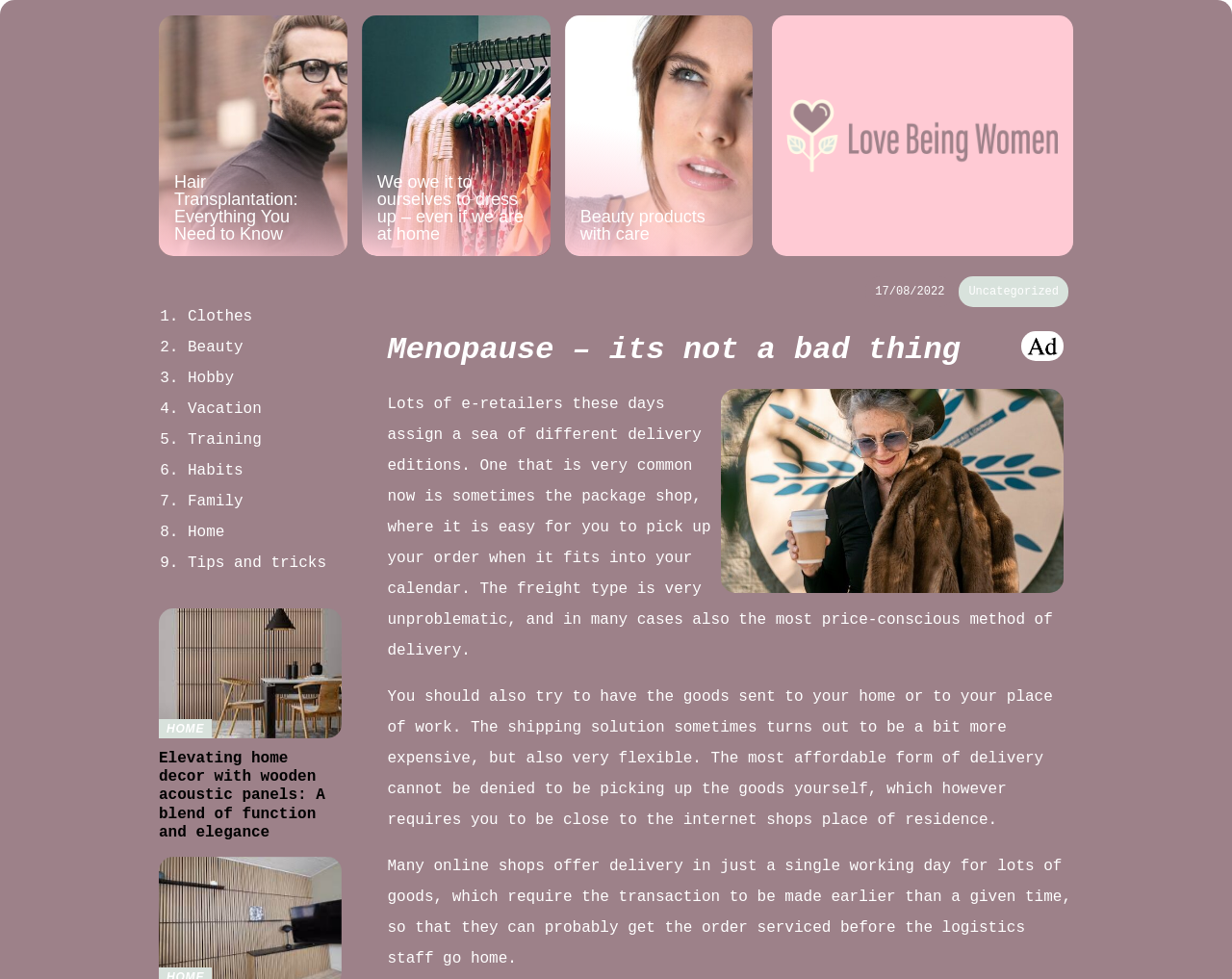Find the bounding box coordinates for the element that must be clicked to complete the instruction: "Click on the link to learn about hair transplantation". The coordinates should be four float numbers between 0 and 1, indicated as [left, top, right, bottom].

[0.129, 0.016, 0.282, 0.262]